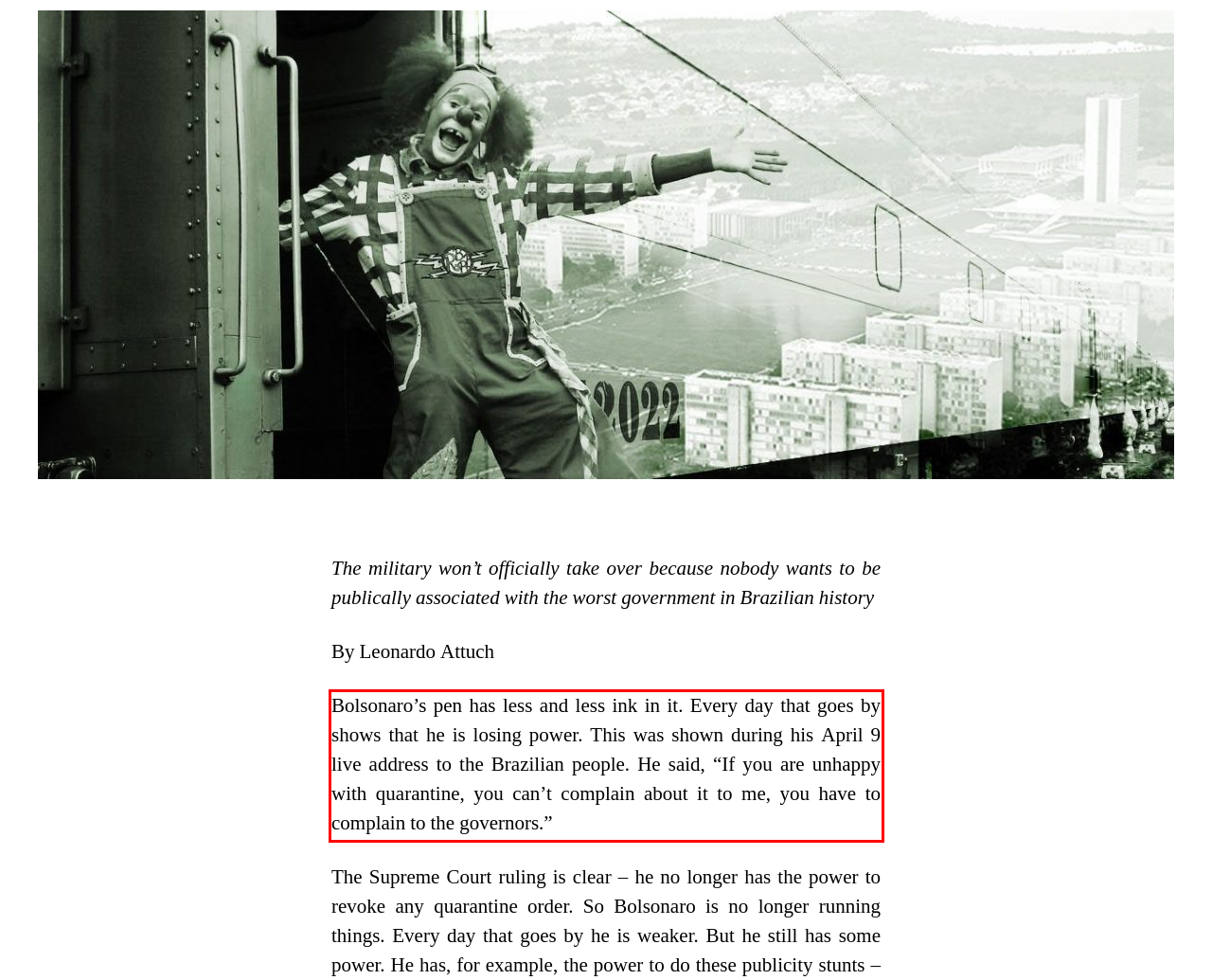Using the webpage screenshot, recognize and capture the text within the red bounding box.

Bolsonaro’s pen has less and less ink in it. Every day that goes by shows that he is losing power. This was shown during his April 9 live address to the Brazilian people. He said, “If you are unhappy with quarantine, you can’t complain about it to me, you have to complain to the governors.”